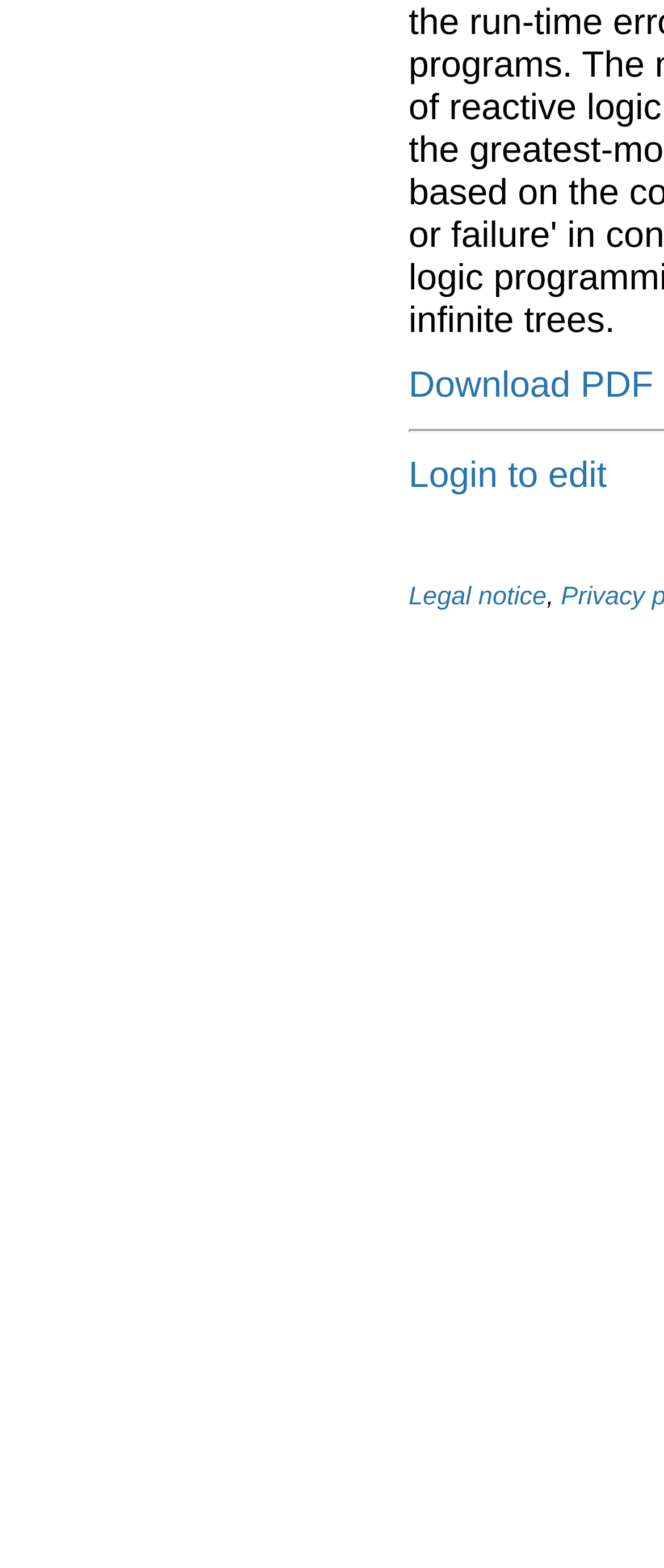Provide the bounding box coordinates of the HTML element this sentence describes: "Law Claims and Lawyers". The bounding box coordinates consist of four float numbers between 0 and 1, i.e., [left, top, right, bottom].

None